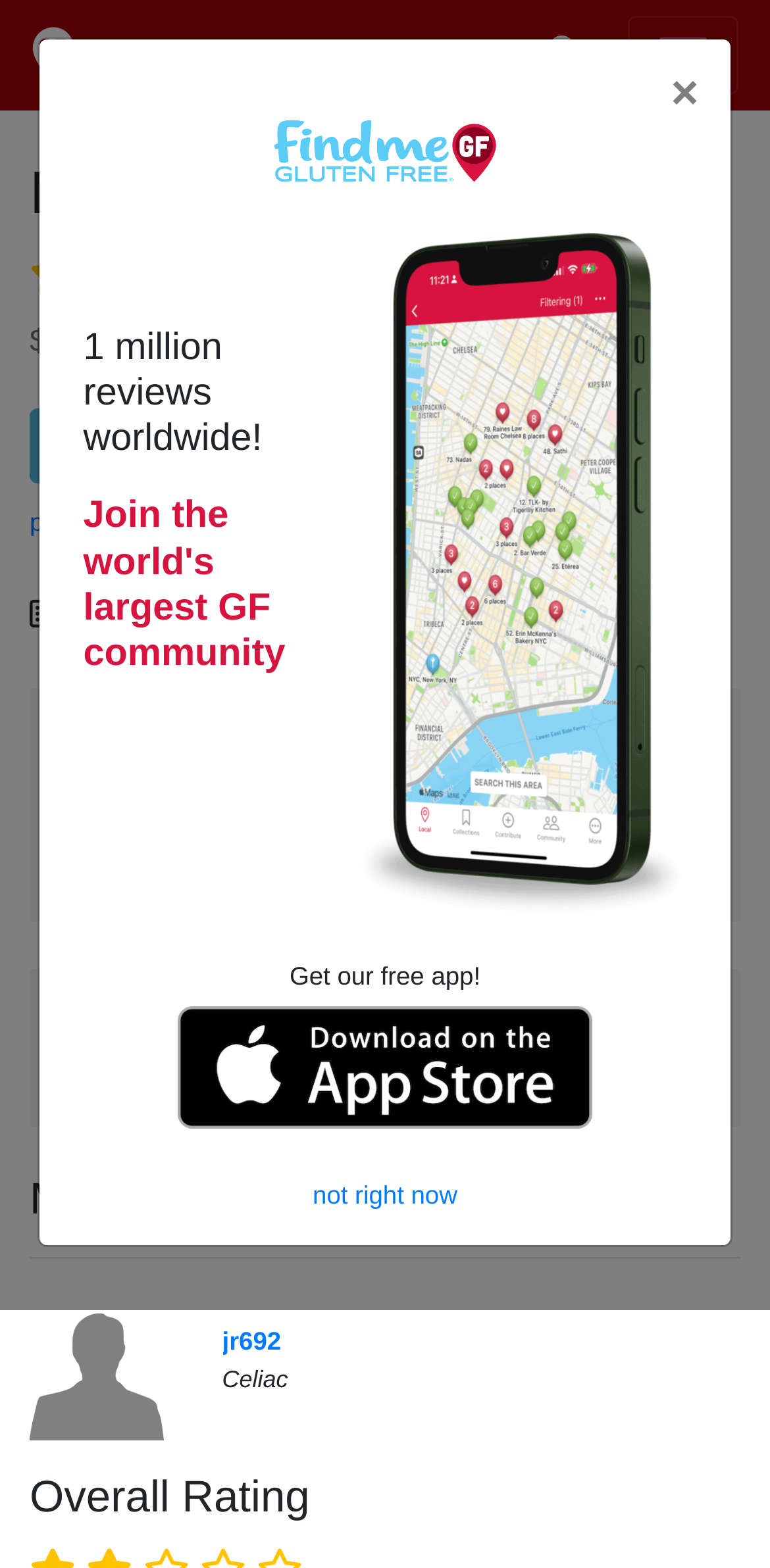What is the address of Molos?
Please provide a single word or phrase as your answer based on the image.

1 County Rd 682, Weehawken, NJ 07086